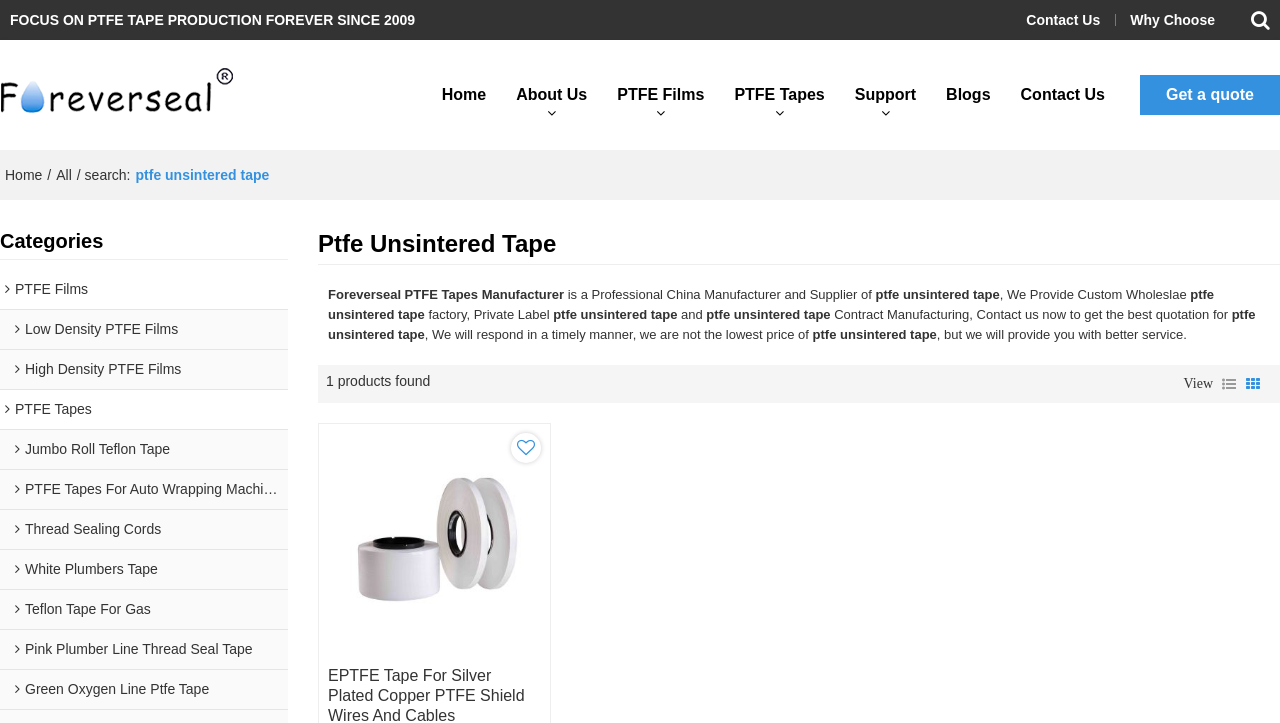Give a one-word or one-phrase response to the question: 
What is the company's profession?

Manufacturer and Supplier